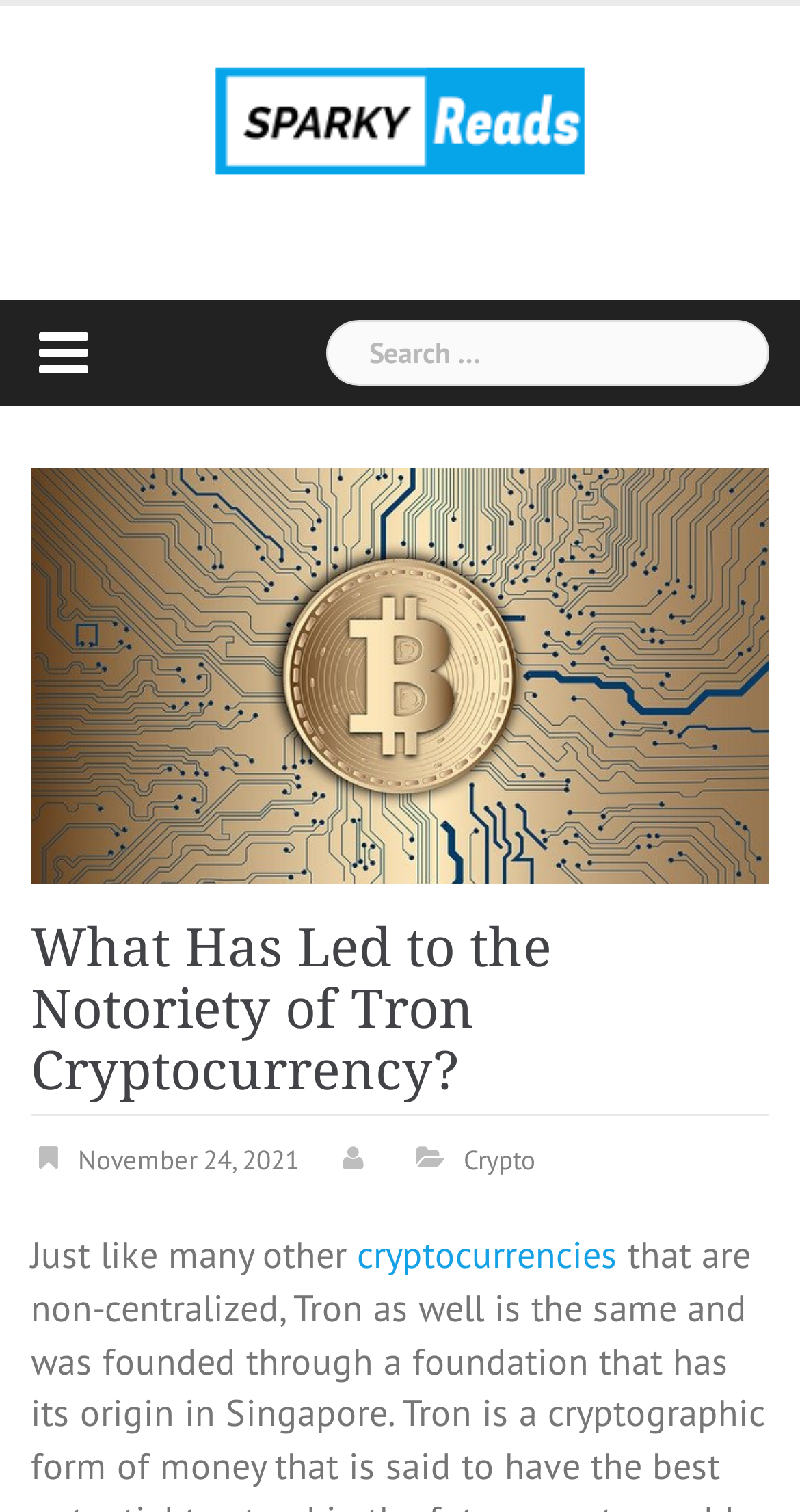Elaborate on the information and visuals displayed on the webpage.

The webpage is about the notoriety of Tron Cryptocurrency. At the top left, there is a logo of "Sparky Reads" accompanied by a link to the website. Below the logo, there is a search bar with a label "Search for:" where users can input their queries. 

The main content of the webpage is divided into two sections. The top section has a heading "What Has Led to the Notoriety of Tron Cryptocurrency?" followed by the date "November 24, 2021" and a link to a crypto-related page. 

The bottom section starts with a paragraph of text that begins with "Just like many other..." and continues with a link to the word "cryptocurrencies". The text appears to be discussing the similarities between Tron and other non-centralized cryptocurrencies, mentioning that Tron was founded through a foundation based in Singapore.